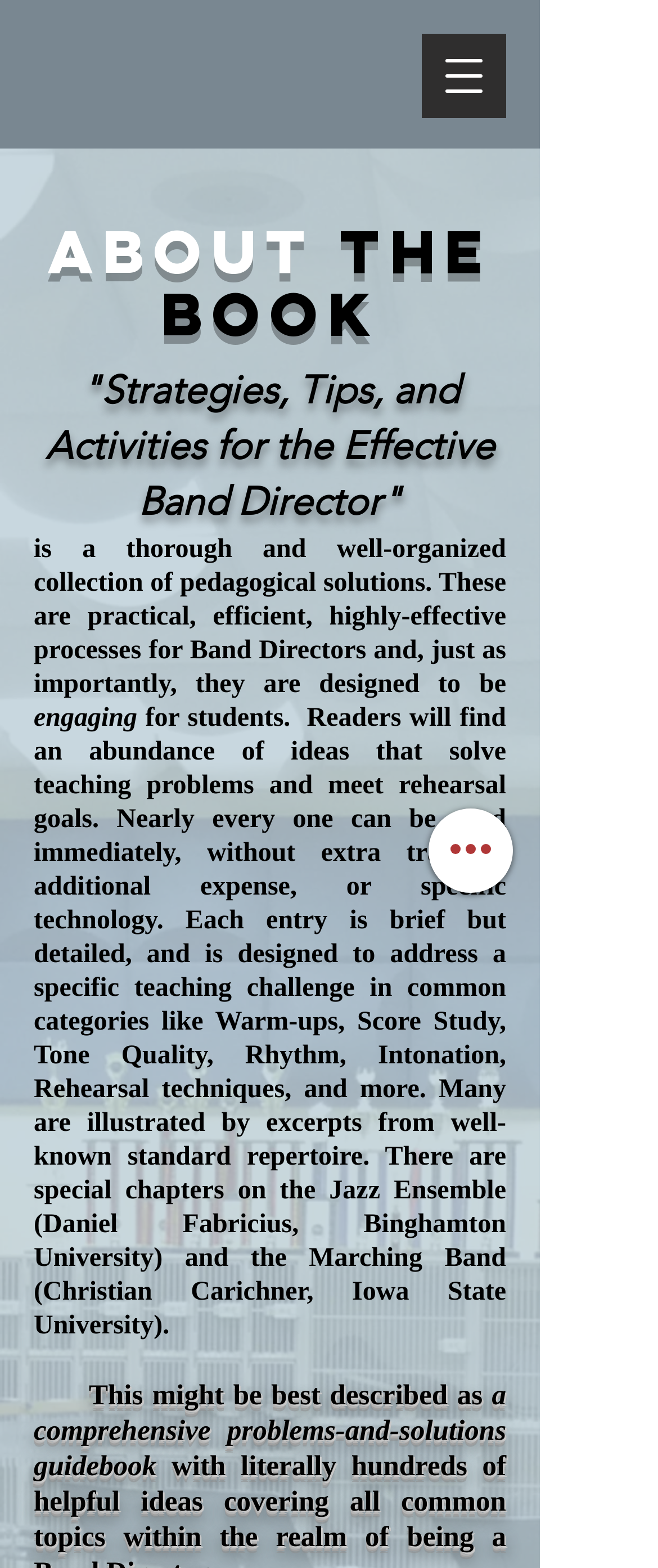Give a detailed account of the webpage.

The webpage is about a book titled "About the Book" and appears to be a description or summary of the book's content. At the top left of the page, there is a button to open a navigation menu. Below this button, there is a heading that reads "about the Book". 

To the right of the navigation button, there is a brief title or subtitle of the book, "Strategies, Tips, and Activities for the Effective Band Director". Below this title, there is a paragraph of text that describes the book as a collection of practical and efficient solutions for band directors. The text is divided into several lines, with some words or phrases, such as "engaging", standing out as separate elements.

The main body of the text continues to describe the book's content, explaining that it provides a wide range of ideas to solve teaching problems and meet rehearsal goals. The text is organized into categories such as Warm-ups, Score Study, and Tone Quality, and includes illustrations from standard repertoire. There are also special chapters on the Jazz Ensemble and the Marching Band.

At the bottom of the page, there is another button labeled "Quick actions", located to the right of the main text.